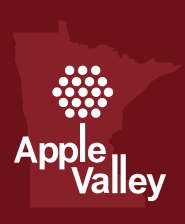Respond with a single word or phrase to the following question:
What is the color of the text 'Apple Valley'?

white